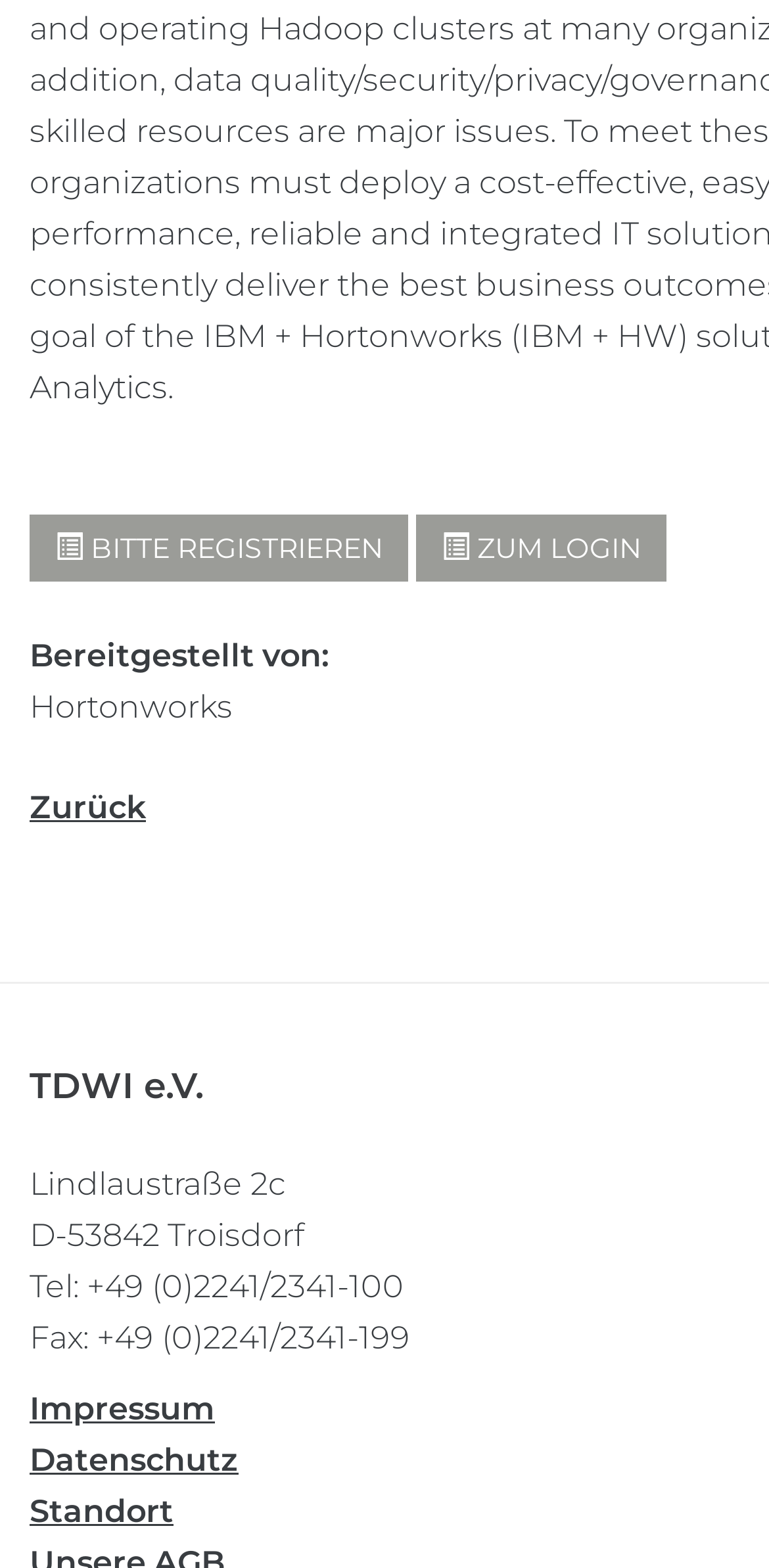Respond with a single word or phrase to the following question:
What is the company name?

Hortonworks